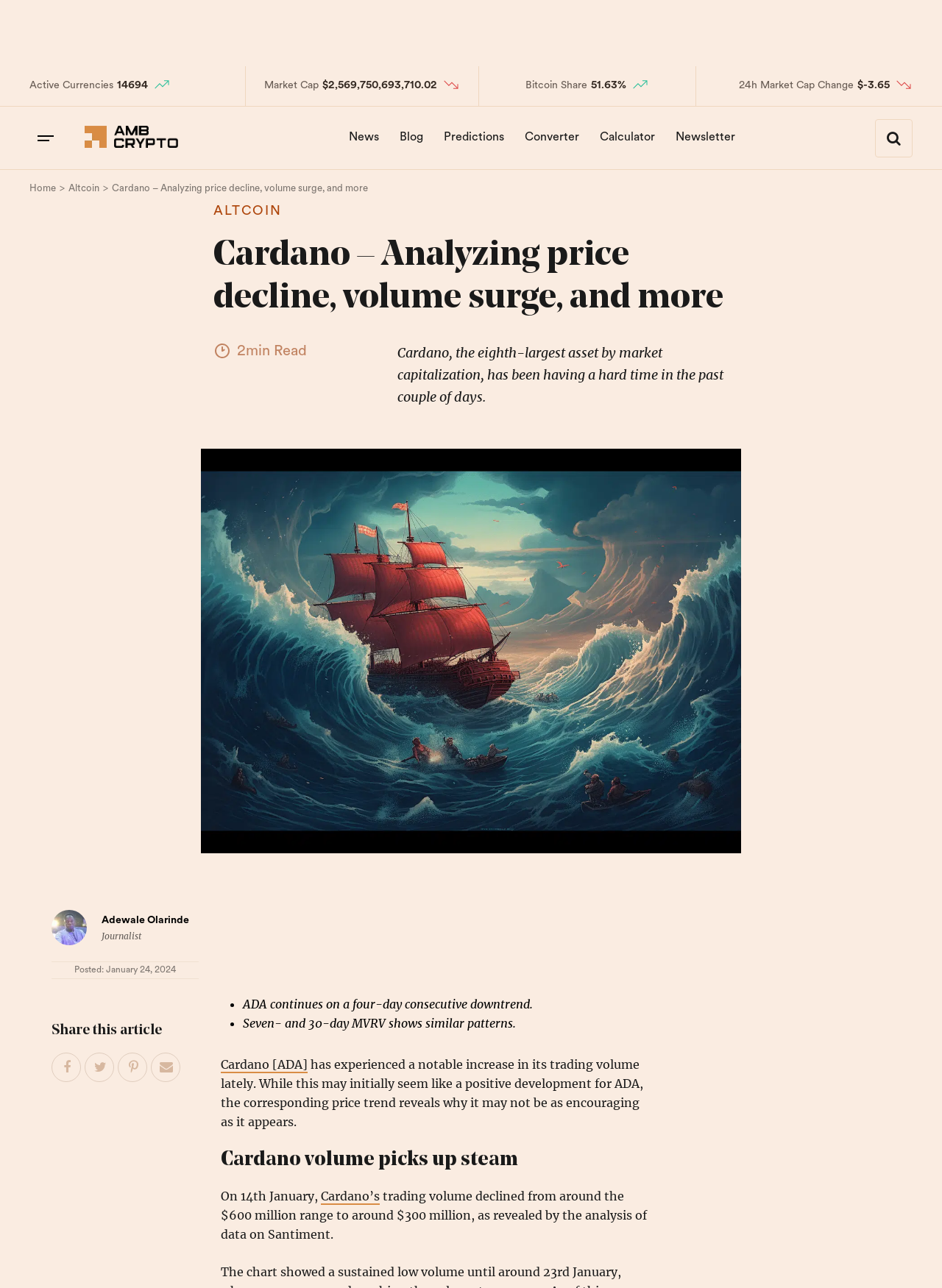Indicate the bounding box coordinates of the element that needs to be clicked to satisfy the following instruction: "Click on the 'OK' button". The coordinates should be four float numbers between 0 and 1, i.e., [left, top, right, bottom].

None